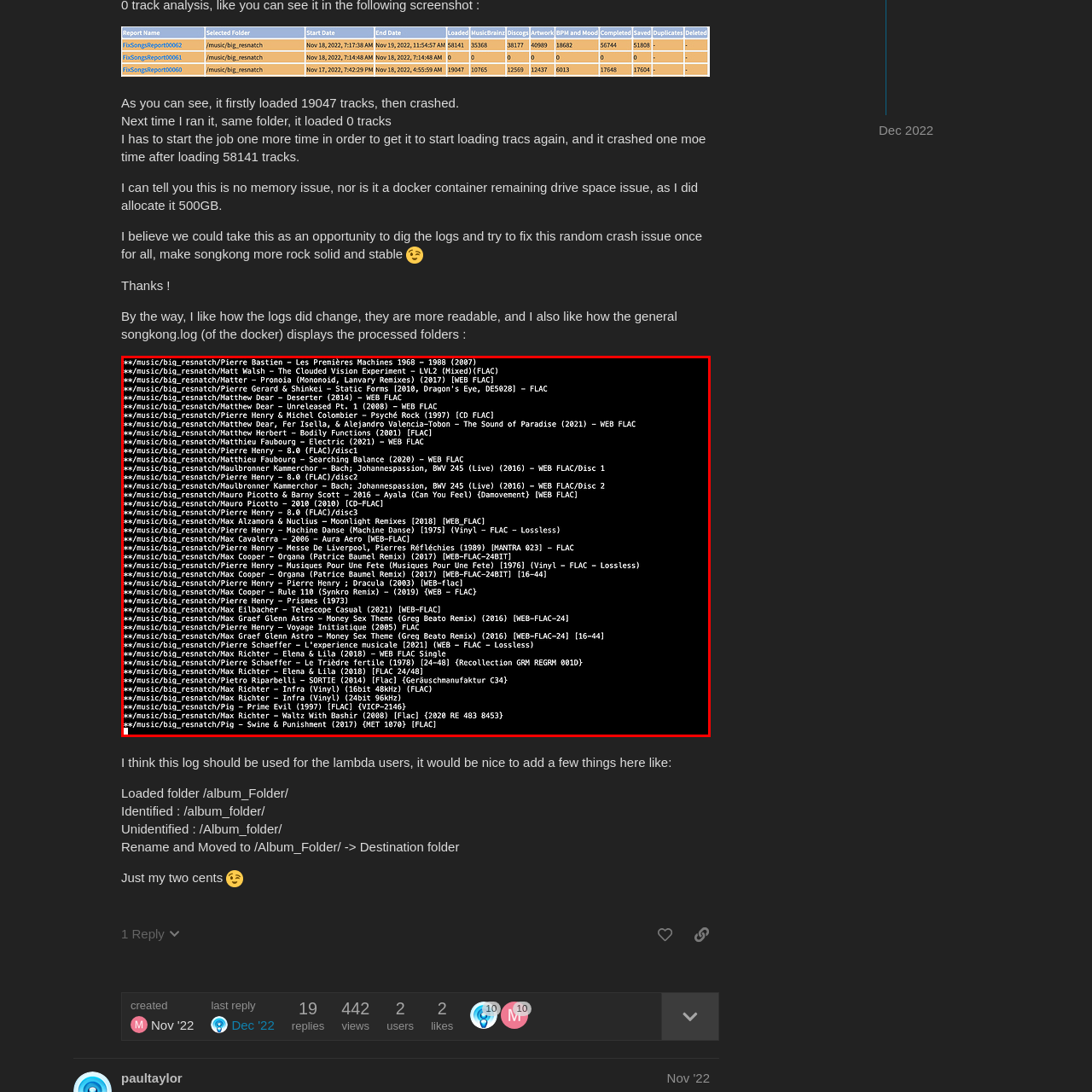Observe the area inside the red box, What information is included for each audio track? Respond with a single word or phrase.

File path, artist, album title, audio format, and year of release